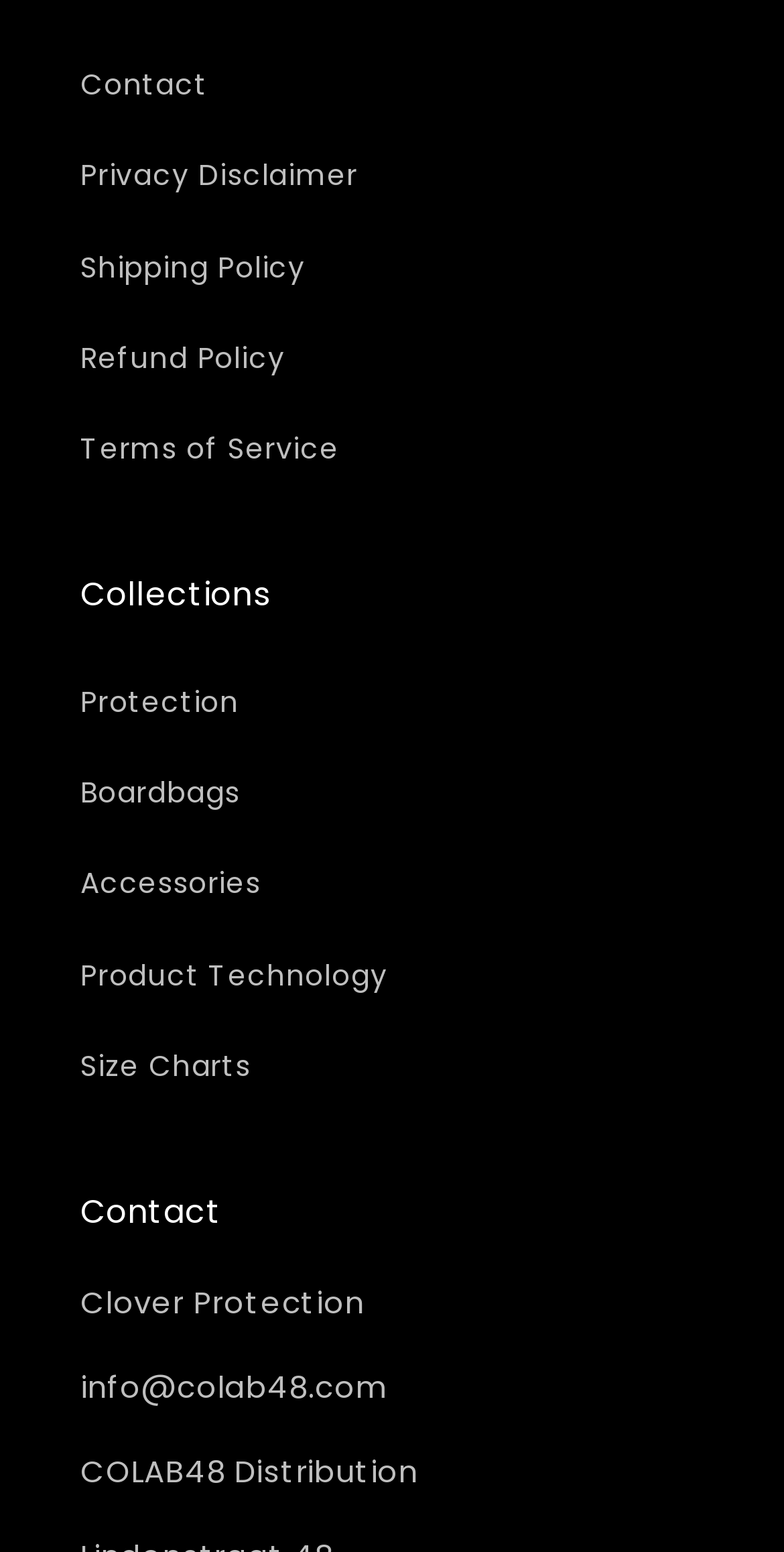Please determine the bounding box coordinates of the section I need to click to accomplish this instruction: "Click the Primary Menu button".

None